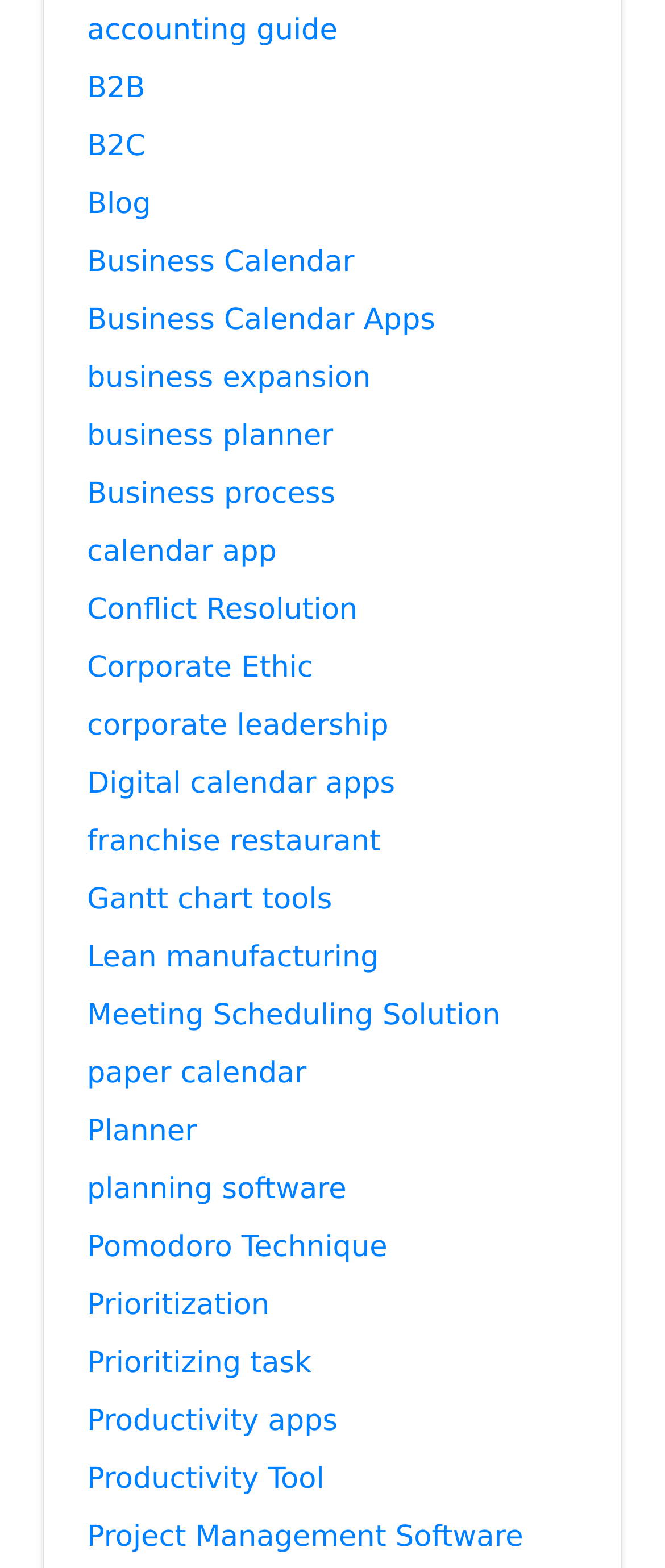Could you indicate the bounding box coordinates of the region to click in order to complete this instruction: "learn about project management software".

[0.131, 0.969, 0.787, 0.991]